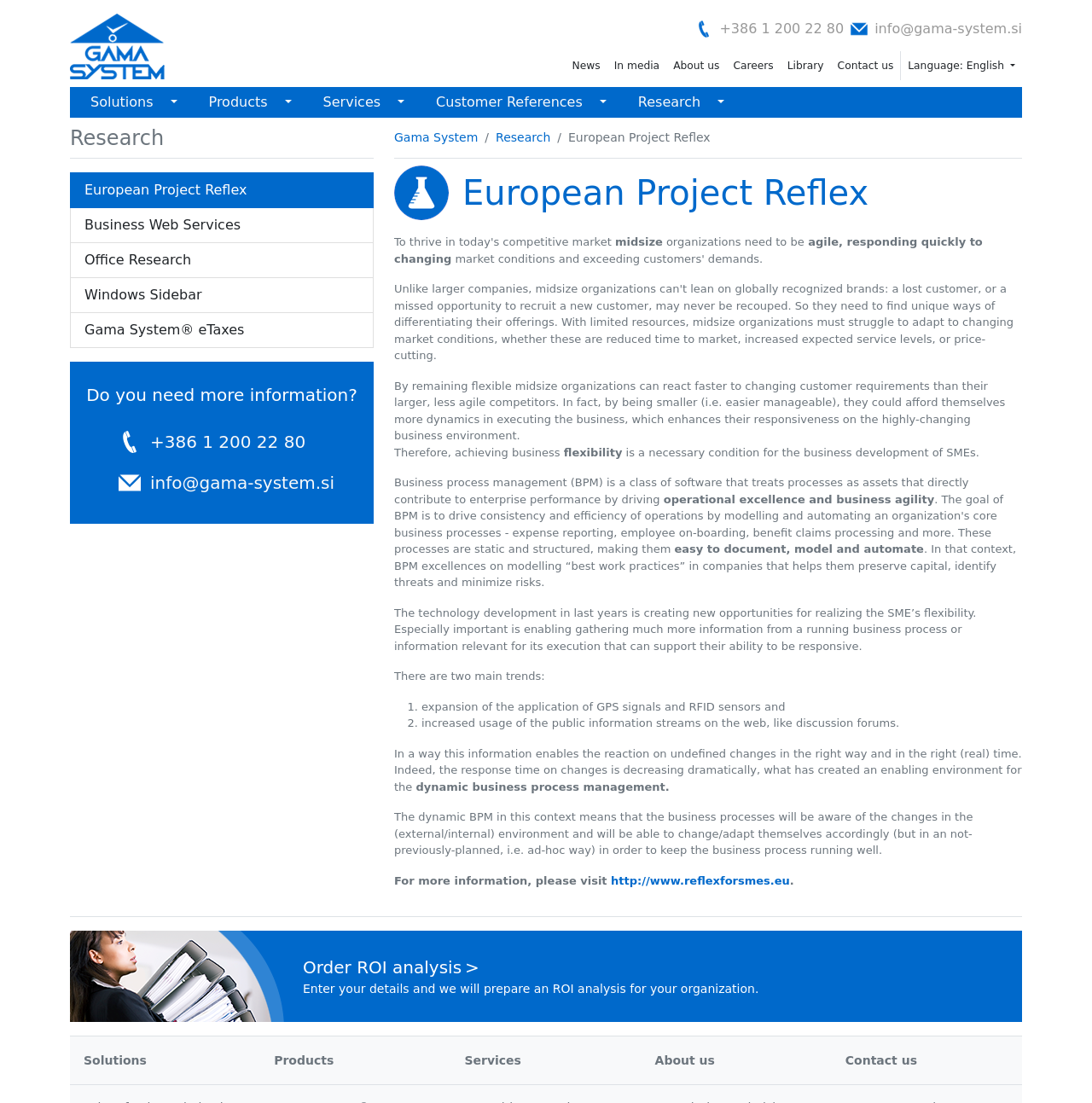What is the company's phone number?
Answer the question with as much detail as you can, using the image as a reference.

The phone number can be found in the top right corner of the webpage, next to the blue phone icon, and also in the 'Contact us' section at the bottom of the page.